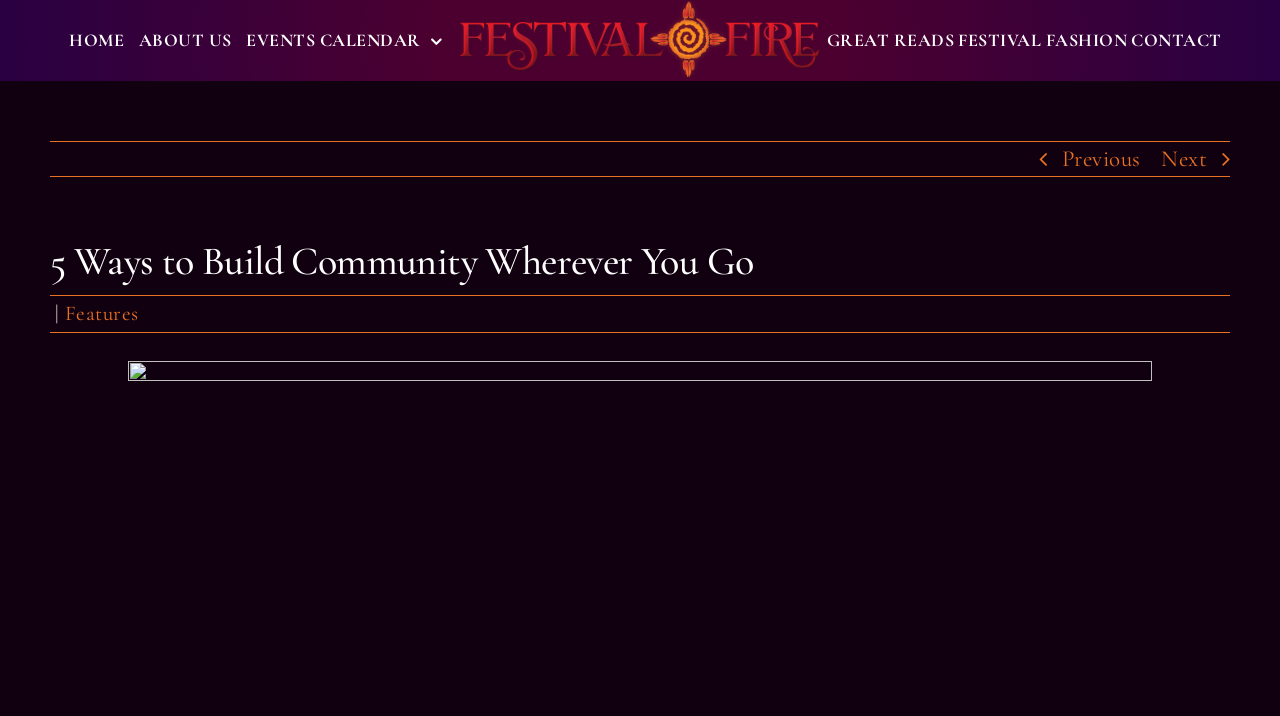Determine the bounding box coordinates of the section to be clicked to follow the instruction: "read great reads". The coordinates should be given as four float numbers between 0 and 1, formatted as [left, top, right, bottom].

[0.646, 0.007, 0.746, 0.107]